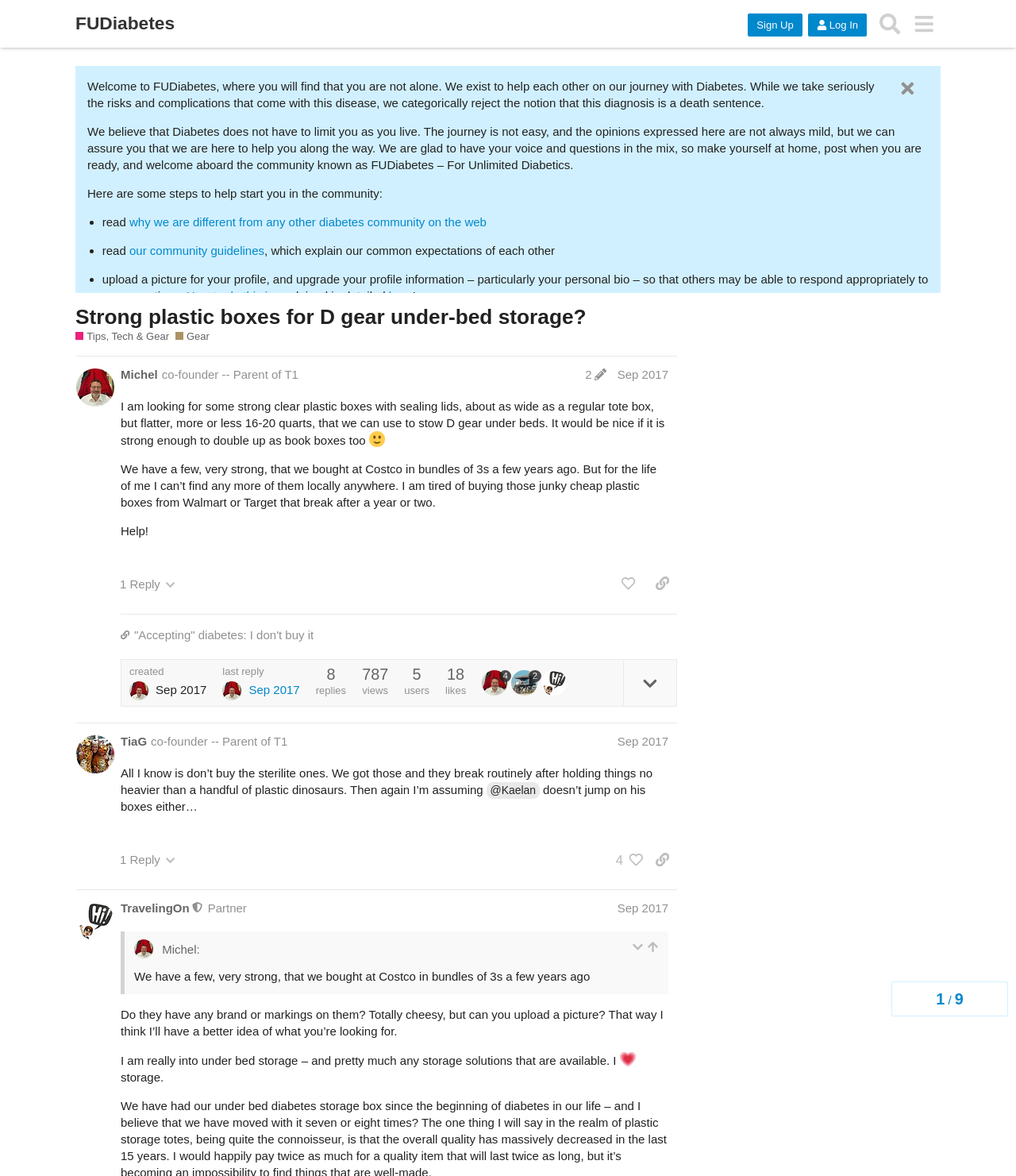From the image, can you give a detailed response to the question below:
How many replies does the current post have?

The current post has 1 reply, as indicated by the button 'This post has 1 reply' below the post.